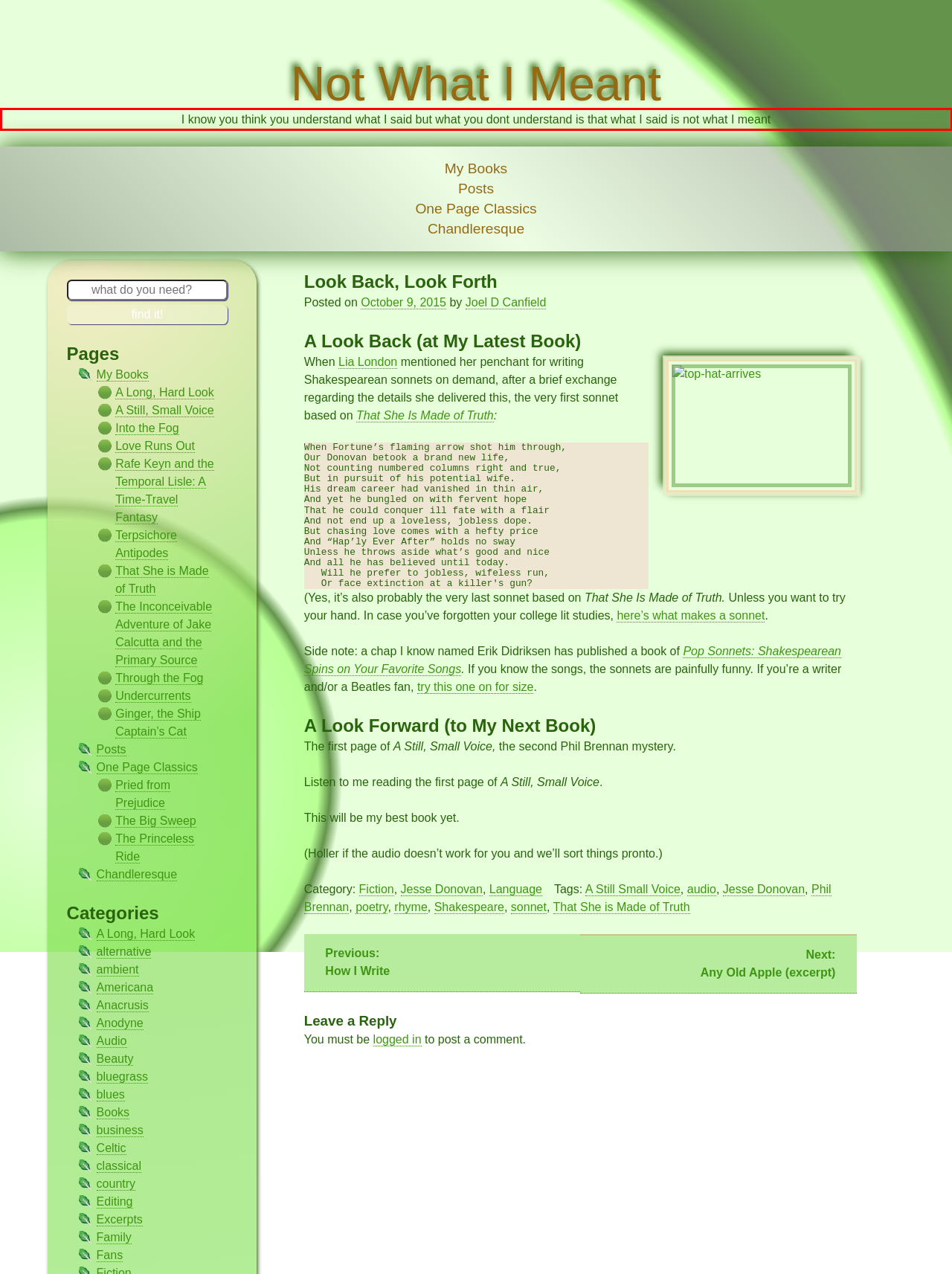Please examine the screenshot of the webpage and read the text present within the red rectangle bounding box.

I know you think you understand what I said but what you dont understand is that what I said is not what I meant